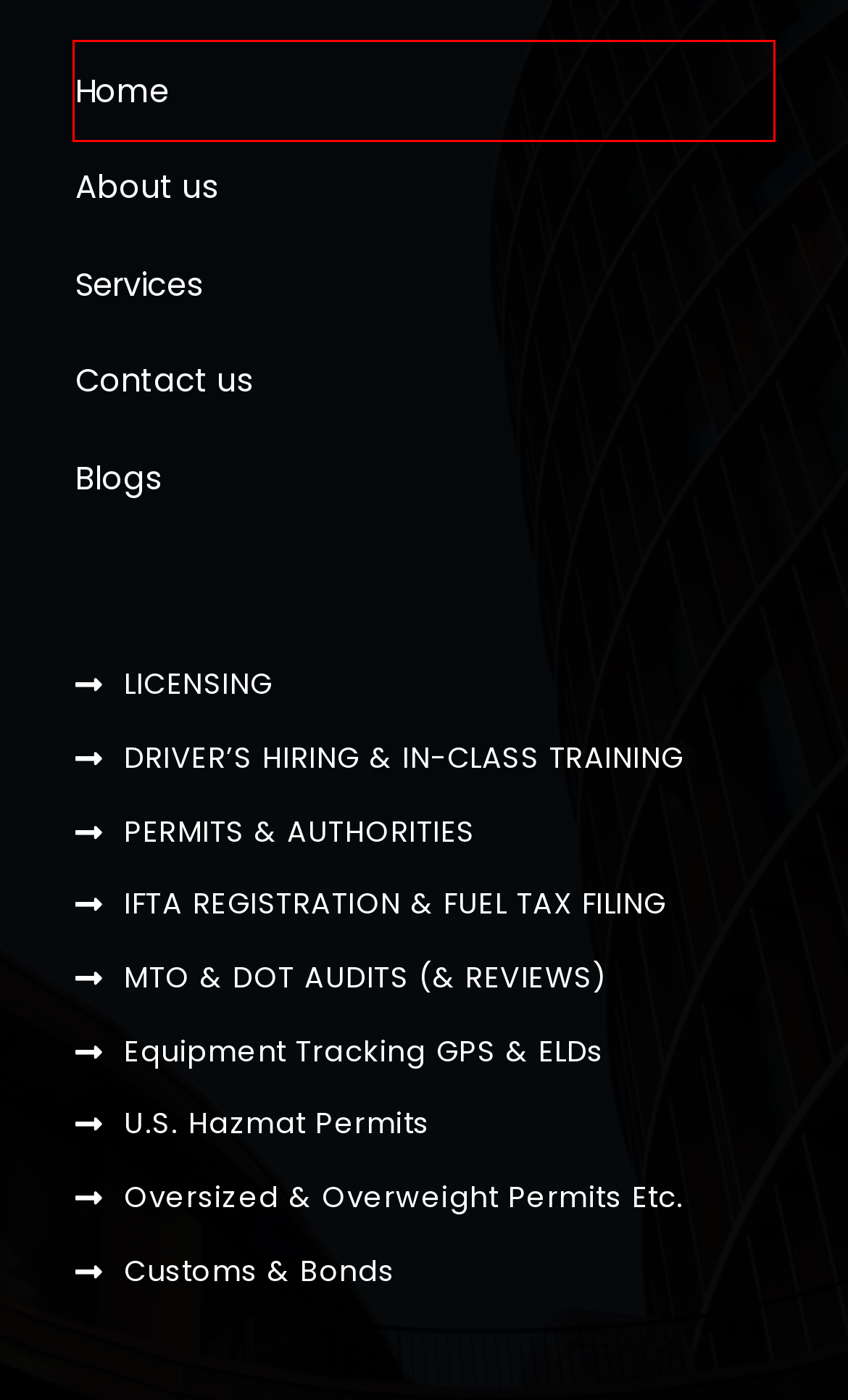With the provided webpage screenshot containing a red bounding box around a UI element, determine which description best matches the new webpage that appears after clicking the selected element. The choices are:
A. ostarl Archives - sfmgroup
B. October 2021 - sfmgroup
C. December 2021 - sfmgroup
D. Supreme Fleet Management Home | sfmgroup
E. September 2021 - sfmgroup
F. 1Win Casino Archives - sfmgroup
G. January 2022 - sfmgroup
H. CONTACT US - sfmgroup

D